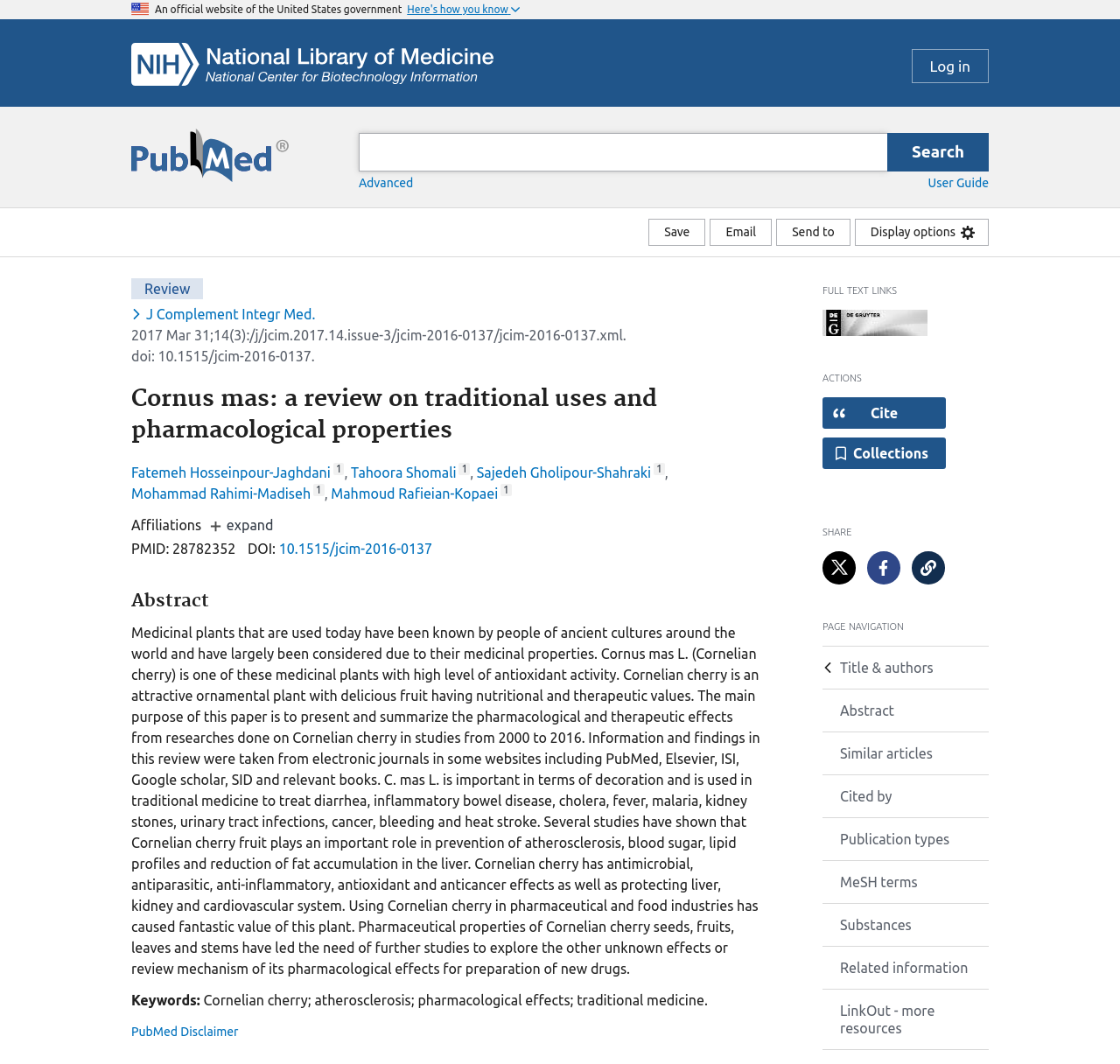Please identify the coordinates of the bounding box that should be clicked to fulfill this instruction: "Log in".

[0.814, 0.046, 0.883, 0.078]